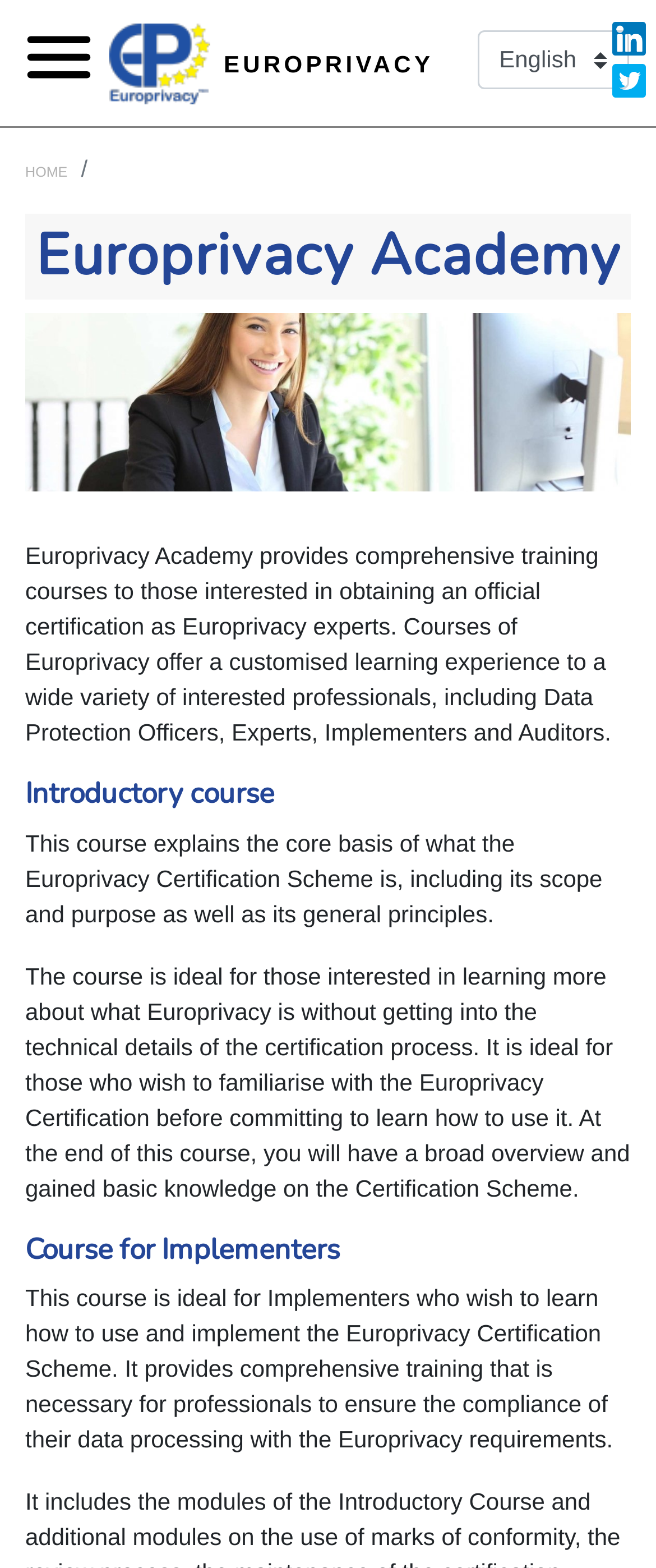How many social media links are present?
Look at the image and answer the question using a single word or phrase.

2